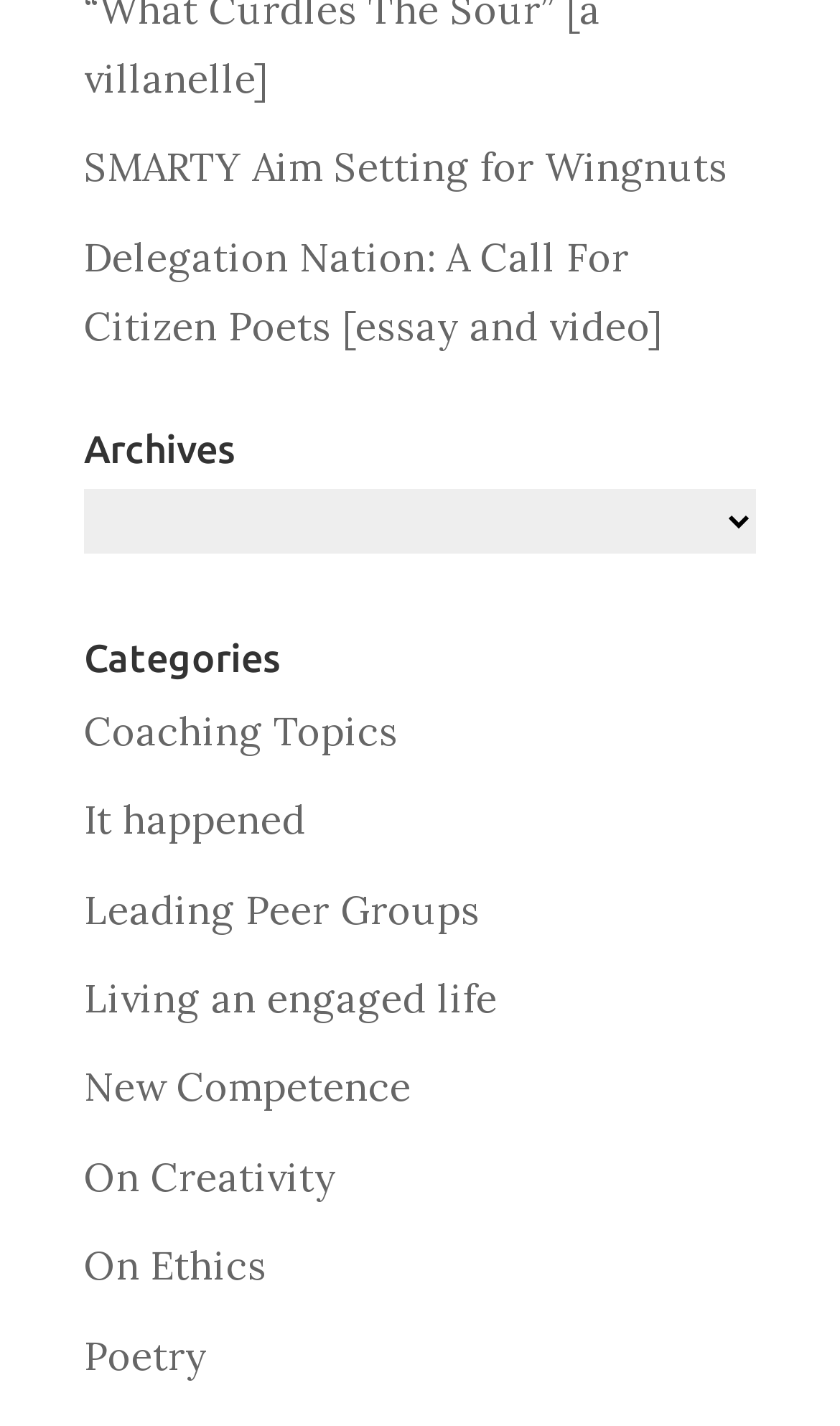Determine the bounding box coordinates of the section to be clicked to follow the instruction: "View SMARTY Aim Setting for Wingnuts". The coordinates should be given as four float numbers between 0 and 1, formatted as [left, top, right, bottom].

[0.1, 0.1, 0.867, 0.135]